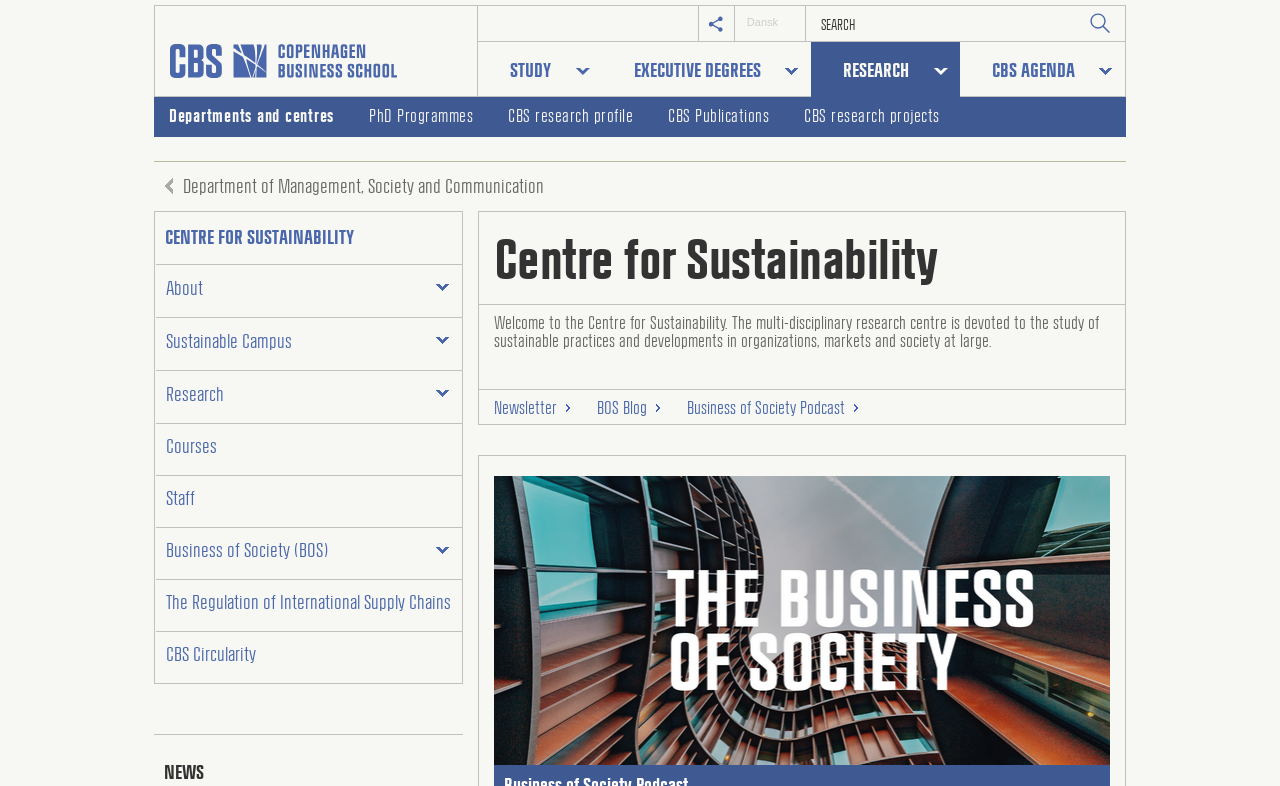Please find the bounding box coordinates of the element's region to be clicked to carry out this instruction: "Subscribe to the Newsletter".

[0.386, 0.51, 0.439, 0.531]